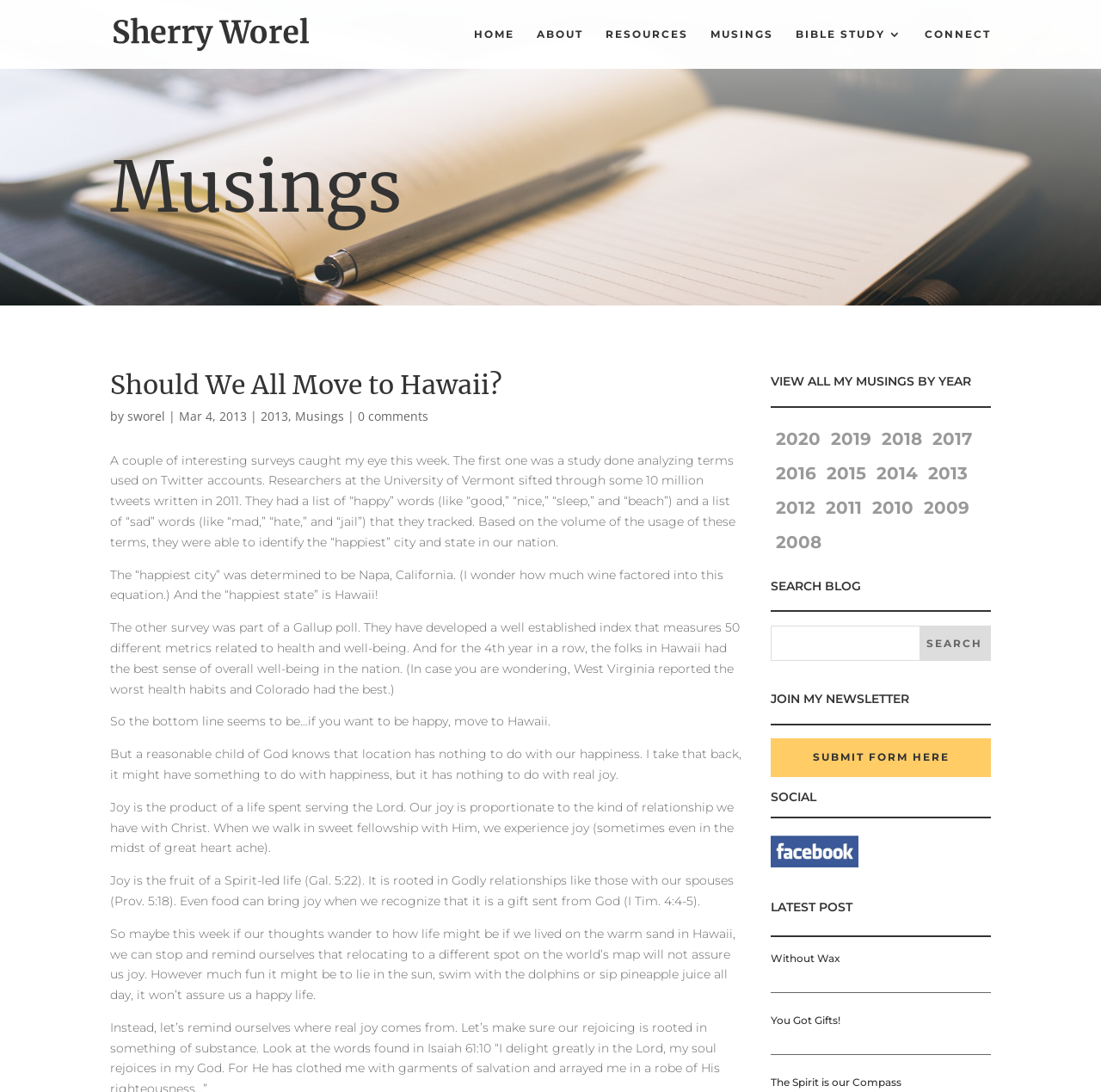Please determine the bounding box coordinates of the element's region to click in order to carry out the following instruction: "View all musings by year". The coordinates should be four float numbers between 0 and 1, i.e., [left, top, right, bottom].

[0.7, 0.342, 0.882, 0.356]